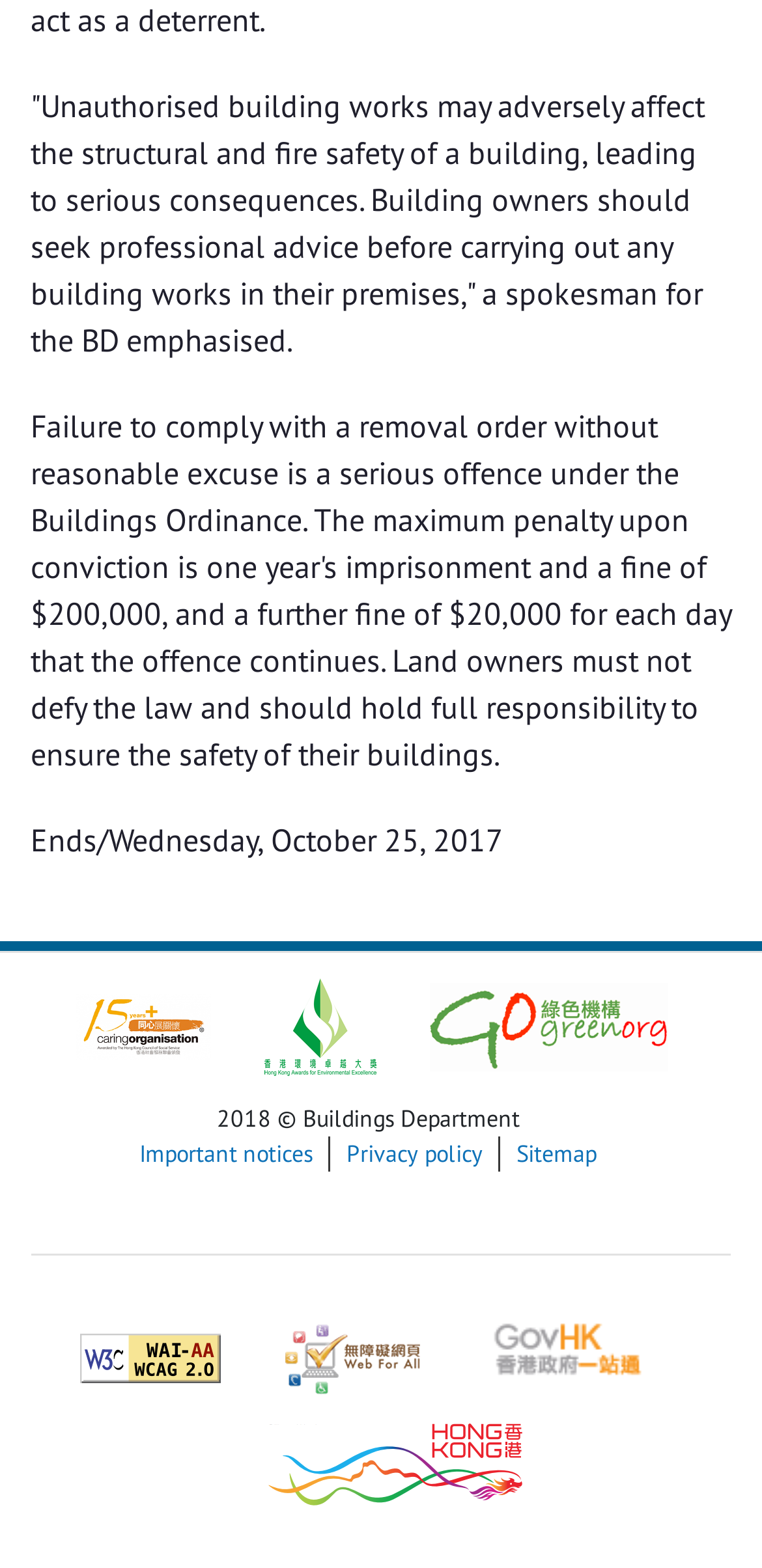What is the copyright year mentioned?
Answer the question with a single word or phrase, referring to the image.

2018